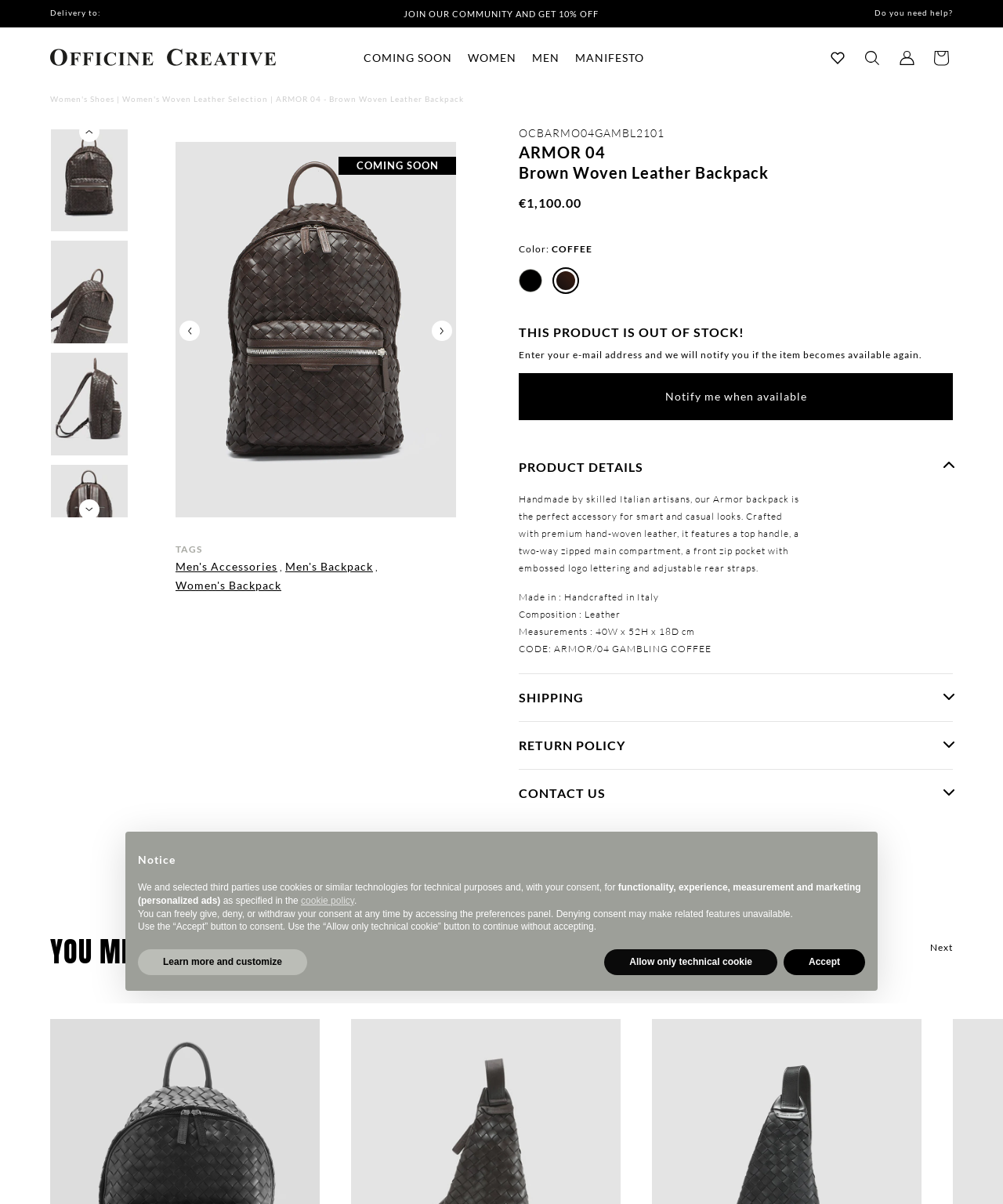Determine the bounding box coordinates of the clickable region to execute the instruction: "Notify me when the product is available". The coordinates should be four float numbers between 0 and 1, denoted as [left, top, right, bottom].

[0.517, 0.31, 0.95, 0.349]